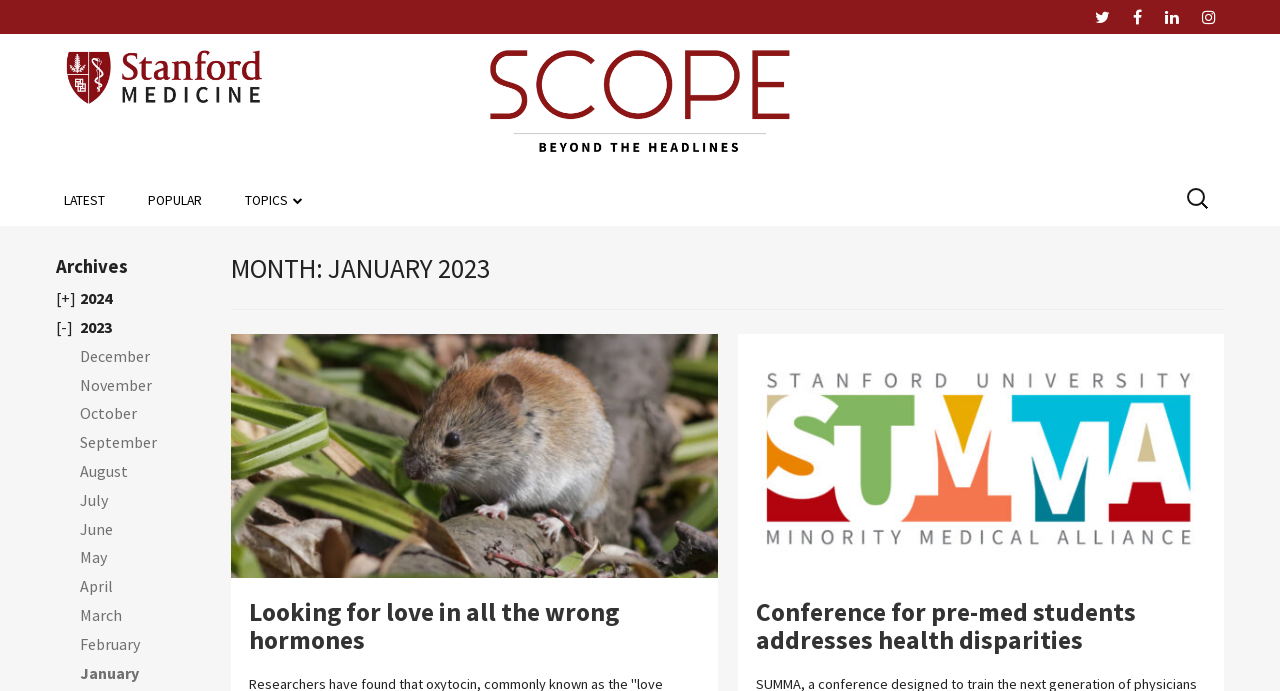Extract the heading text from the webpage.

MONTH: JANUARY 2023